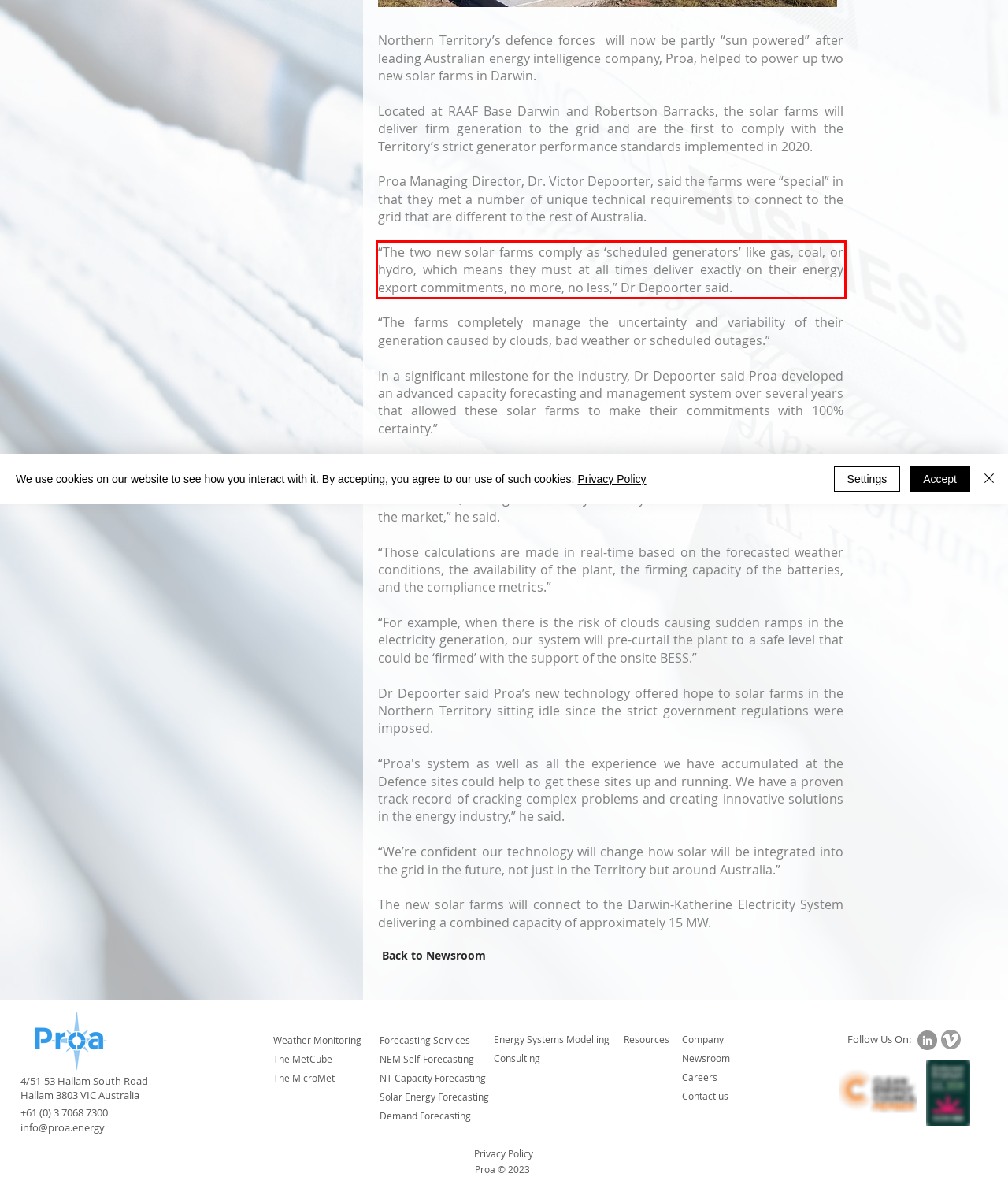Using the webpage screenshot, recognize and capture the text within the red bounding box.

“The two new solar farms comply as ‘scheduled generators’ like gas, coal, or hydro, which means they must at all times deliver exactly on their energy export commitments, no more, no less,” Dr Depoorter said.